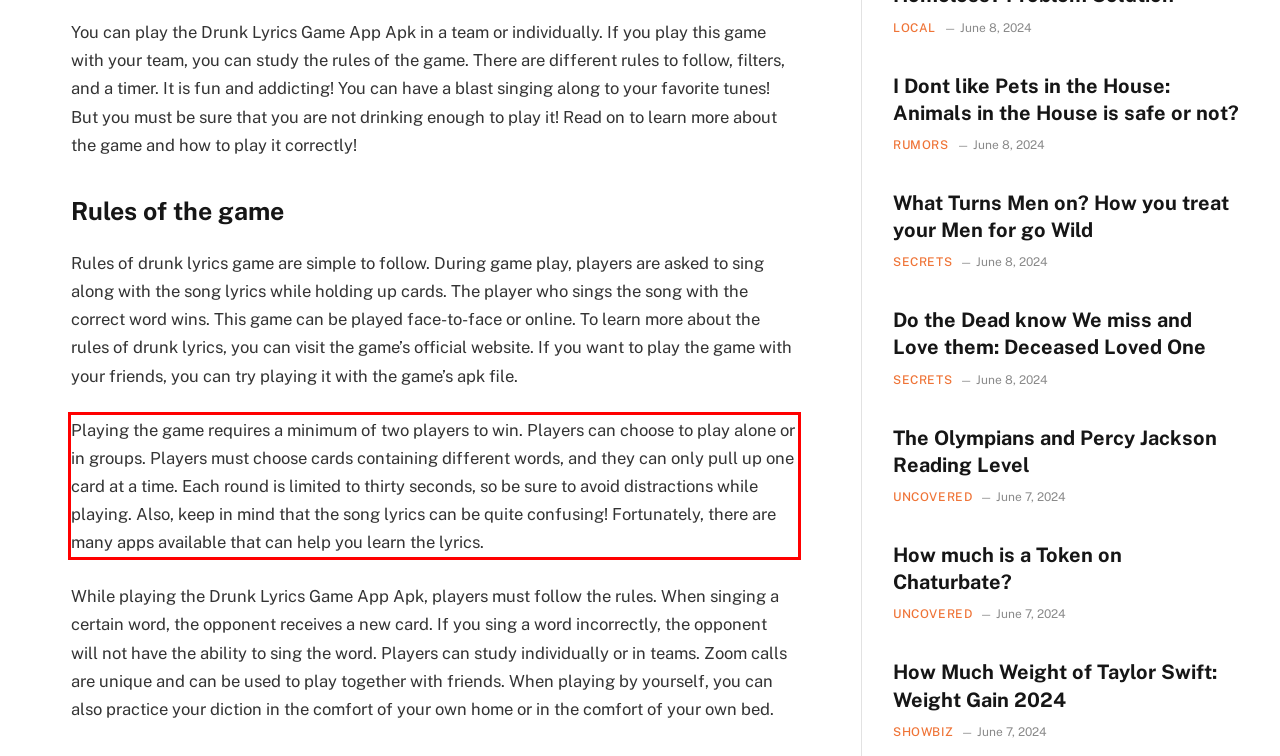Please perform OCR on the UI element surrounded by the red bounding box in the given webpage screenshot and extract its text content.

Playing the game requires a minimum of two players to win. Players can choose to play alone or in groups. Players must choose cards containing different words, and they can only pull up one card at a time. Each round is limited to thirty seconds, so be sure to avoid distractions while playing. Also, keep in mind that the song lyrics can be quite confusing! Fortunately, there are many apps available that can help you learn the lyrics.